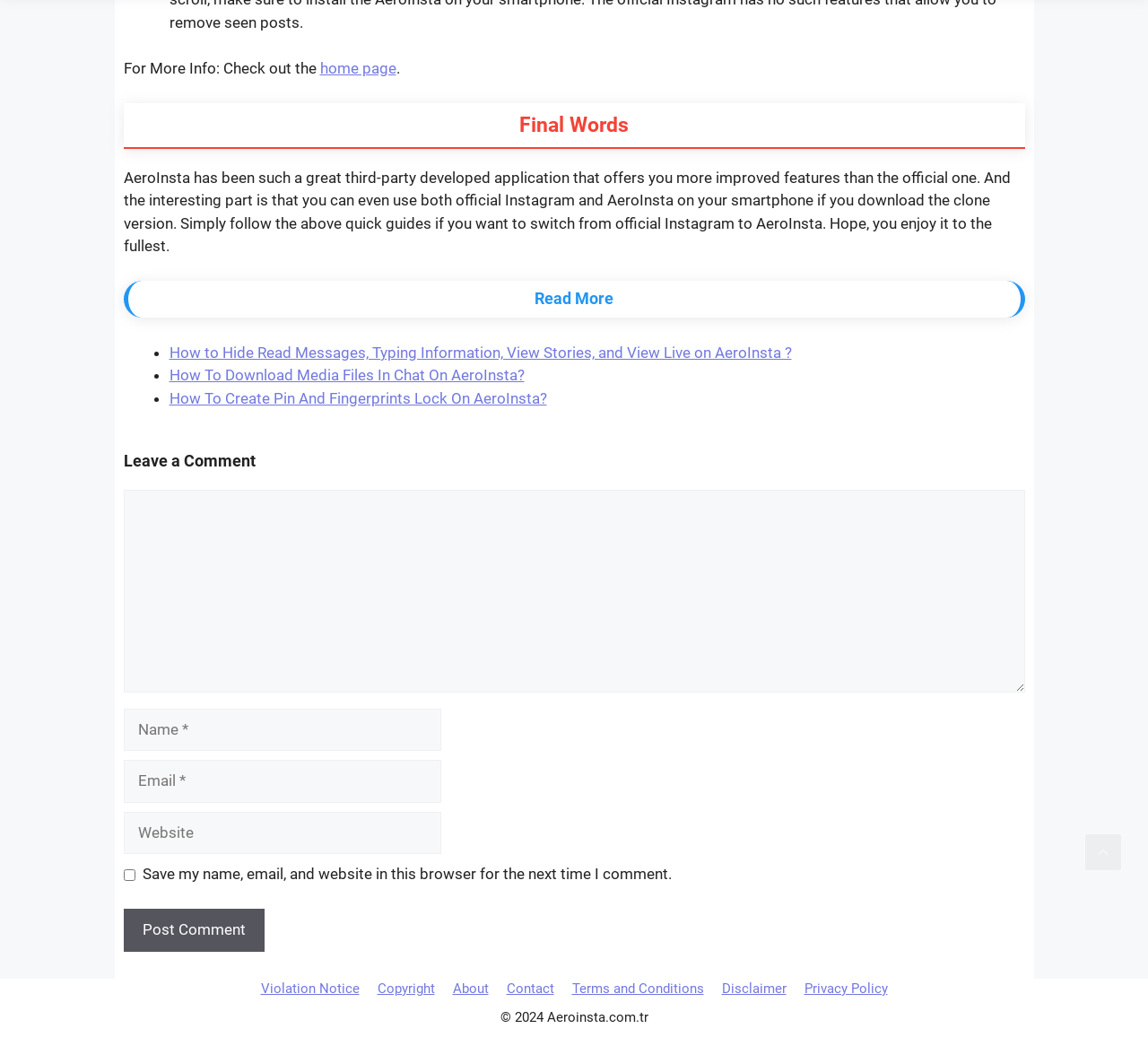What is the purpose of the 'Post Comment' button?
Using the image, provide a concise answer in one word or a short phrase.

To submit a comment